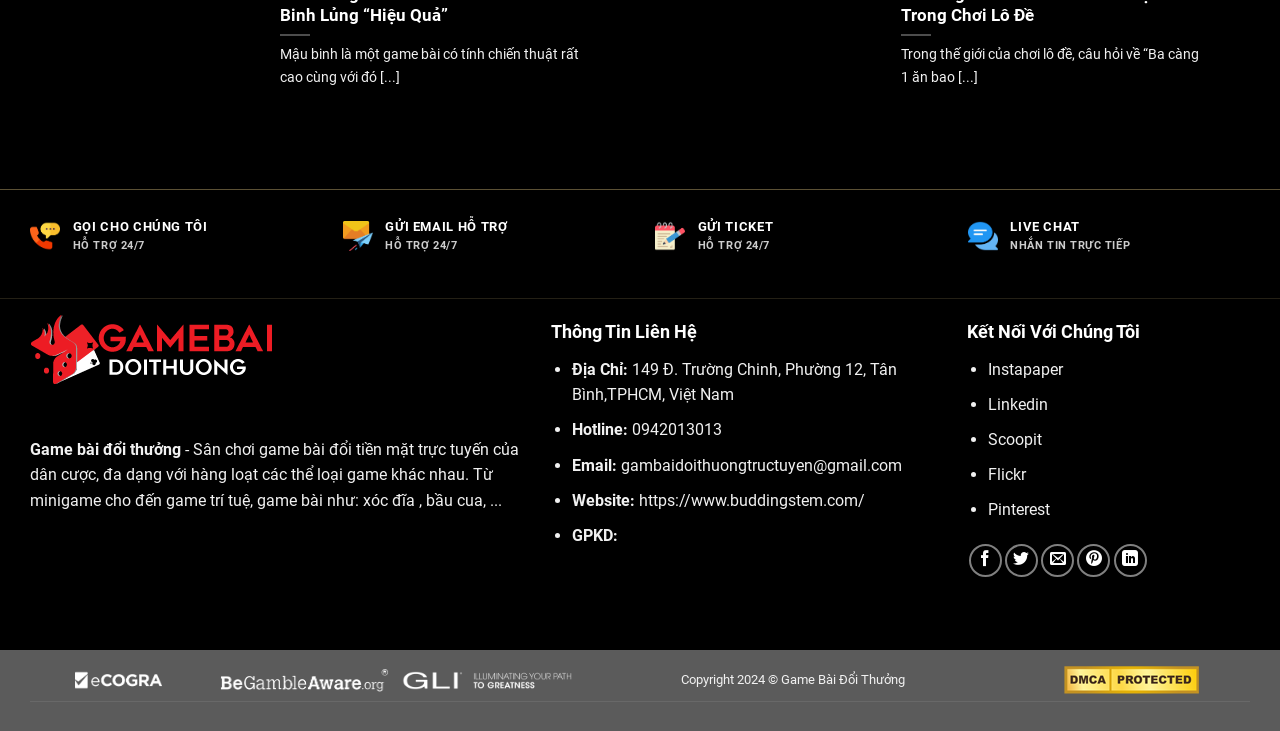What is the address of the game company?
Please answer the question with a single word or phrase, referencing the image.

149 Đ. Trường Chinh, Phường 12, Tân Bình,TPHCM, Việt Nam